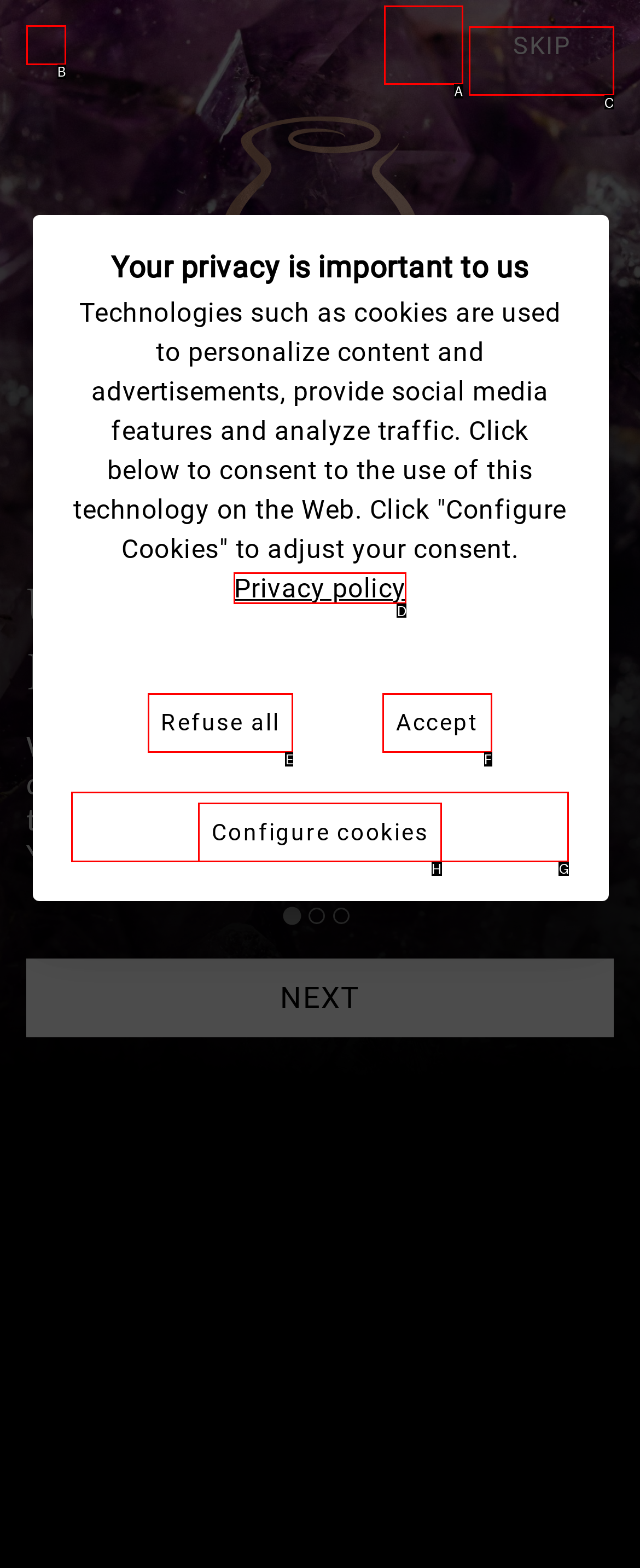Tell me the letter of the correct UI element to click for this instruction: Click the Malaysia Orthopaedic Nurses Association link. Answer with the letter only.

None